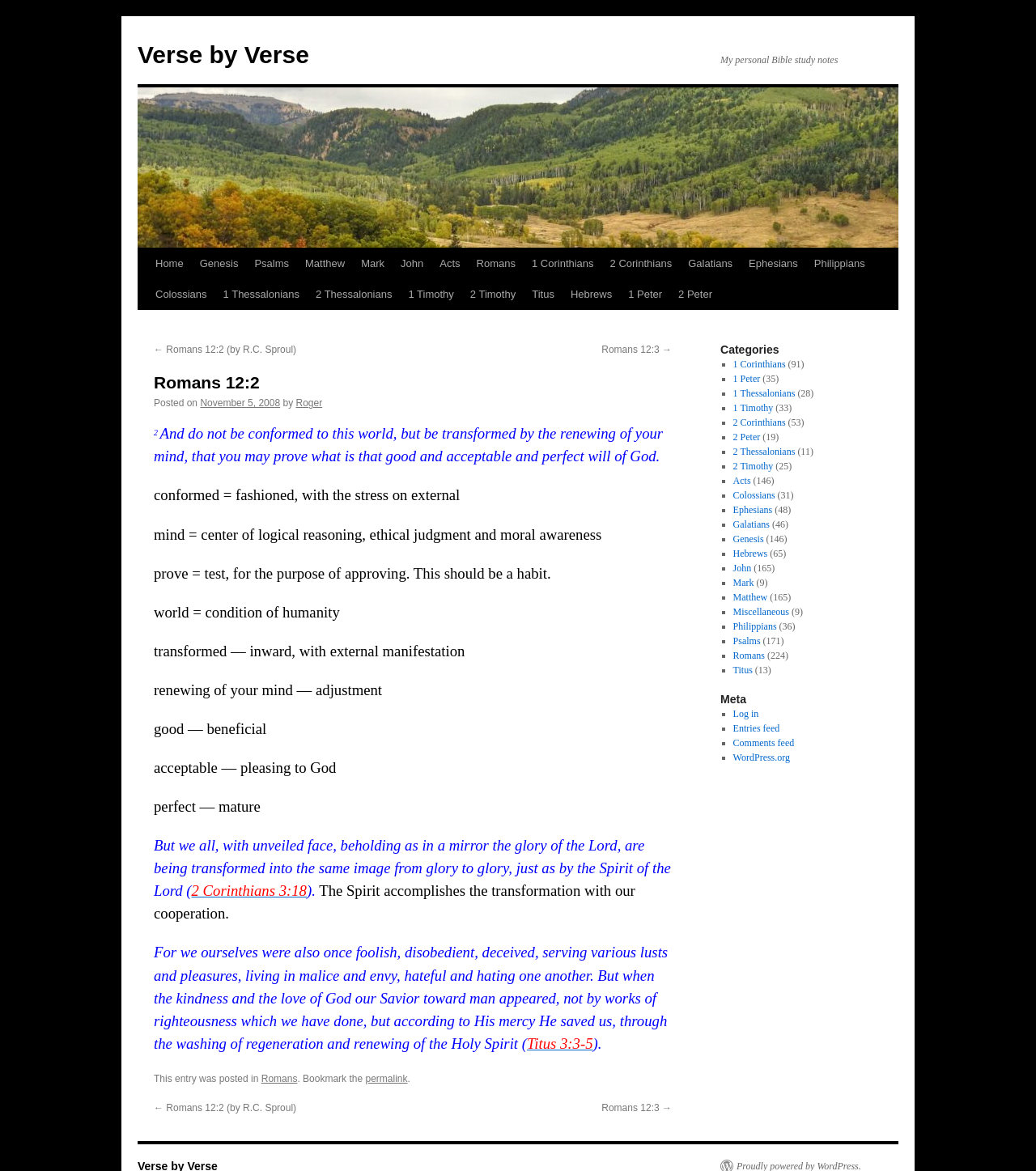Please identify the bounding box coordinates of the clickable area that will fulfill the following instruction: "Explore the 'Categories' section". The coordinates should be in the format of four float numbers between 0 and 1, i.e., [left, top, right, bottom].

[0.695, 0.292, 0.852, 0.305]